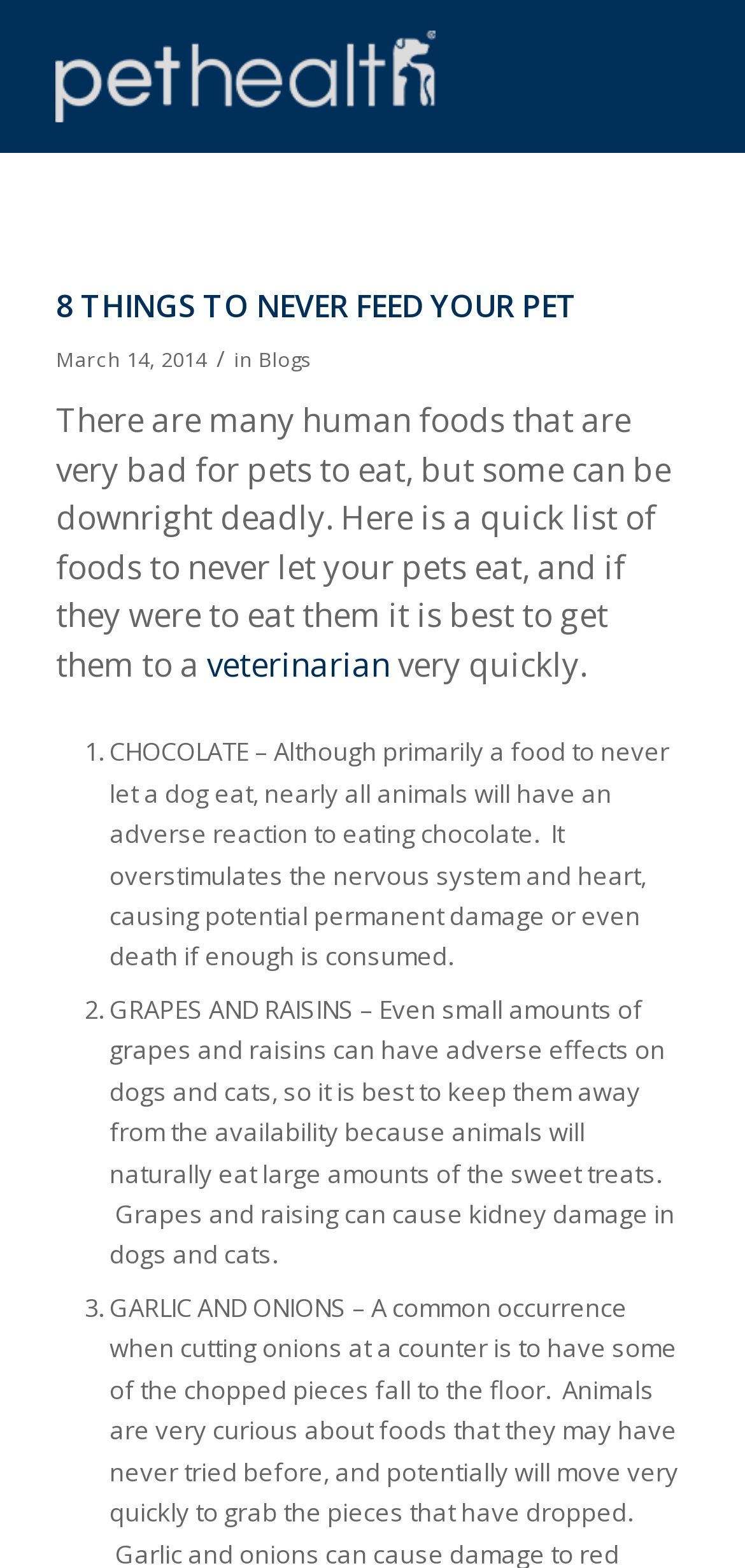What is the first food item mentioned in the list? Based on the image, give a response in one word or a short phrase.

CHOCOLATE